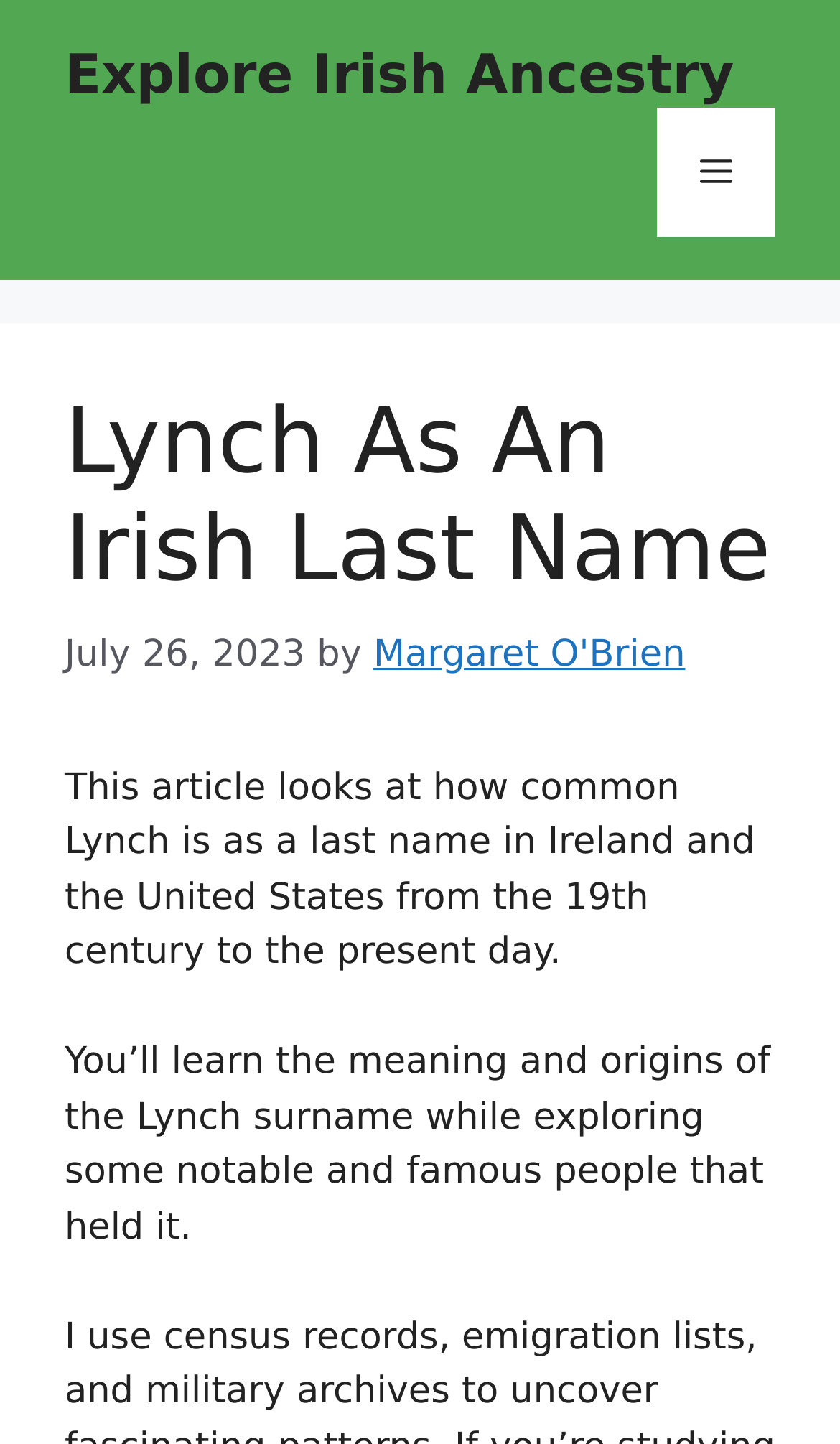Please predict the bounding box coordinates (top-left x, top-left y, bottom-right x, bottom-right y) for the UI element in the screenshot that fits the description: Explore Irish Ancestry

[0.077, 0.03, 0.874, 0.073]